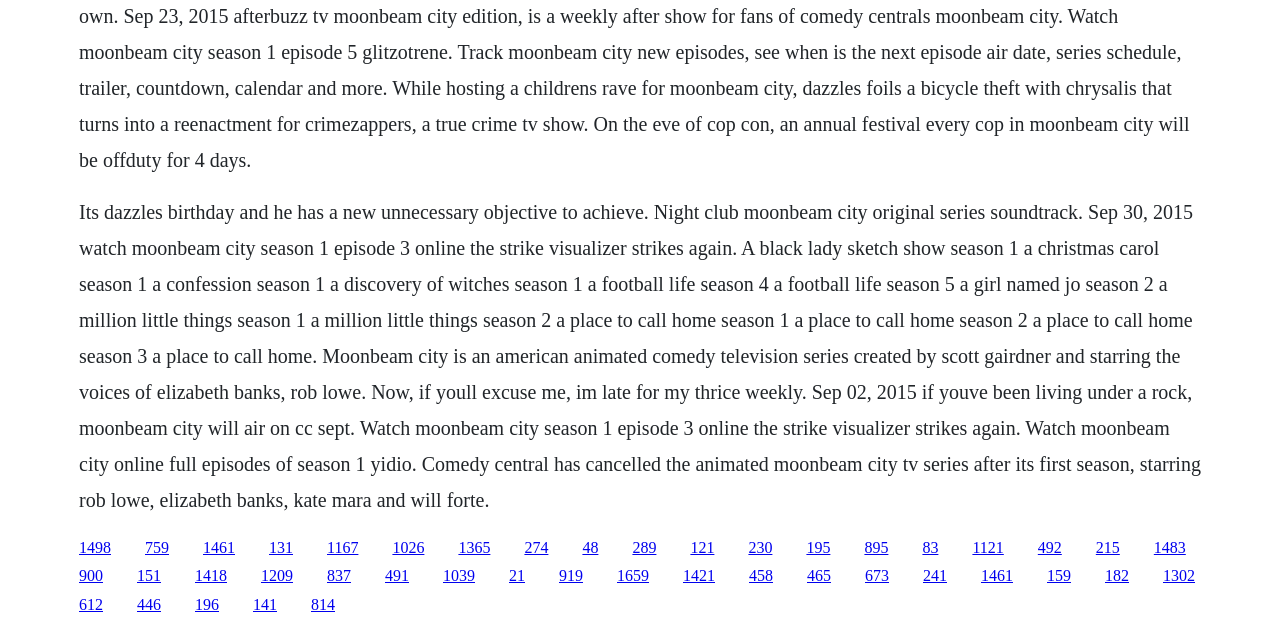What is the topic of the text in the StaticText element?
Respond with a short answer, either a single word or a phrase, based on the image.

TV series